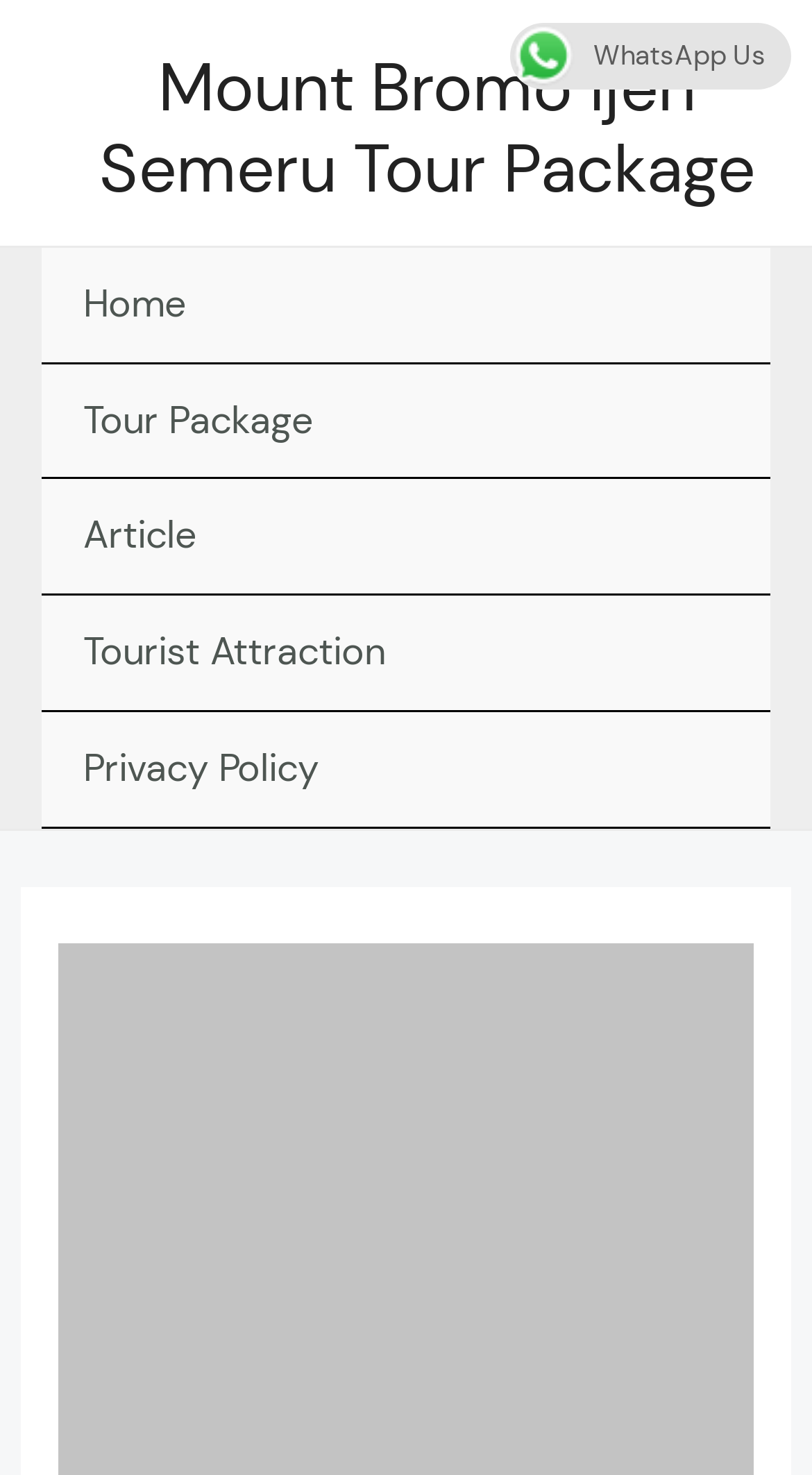Produce a meticulous description of the webpage.

This webpage is about planning an adventure trip to Mount Bromo in East Java, Indonesia. At the top of the page, there is a prominent link to a tour package, "Mount Bromo Ijen Semeru Tour Package", which takes up most of the width of the page. 

On the left side of the page, there is a navigation menu with seven links, including "Home", "Tour Package", "Article", "Tourist Attraction", and "Privacy Policy". These links are stacked vertically, with "Home" at the top and "Privacy Policy" at the bottom.

In the bottom right corner of the page, there is a link to "WhatsApp Us" accompanied by a WhatsApp icon. The icon is positioned slightly above the link.